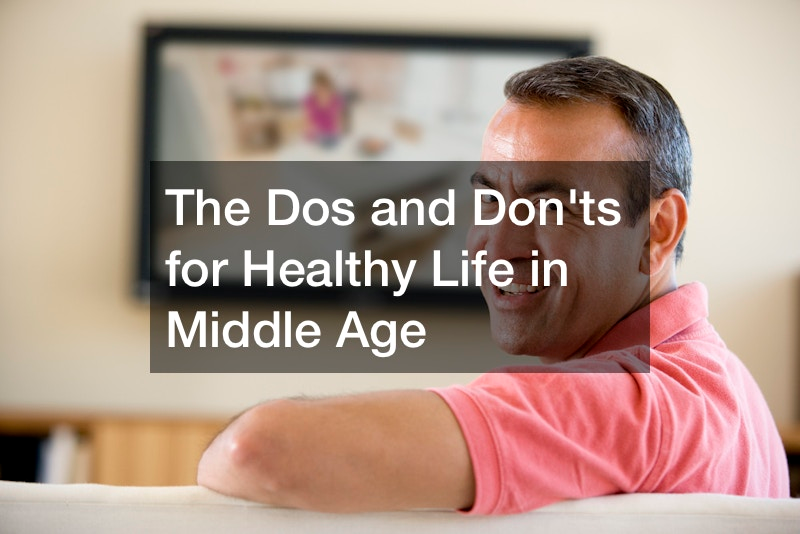What is the focus of the text overlay?
Answer the question with a thorough and detailed explanation.

The text overlay on the image reads 'The Dos and Don'ts for Healthy Life in Middle Age', which suggests that the focus is on providing guidance and advice for individuals in this life stage to maintain a healthy lifestyle.